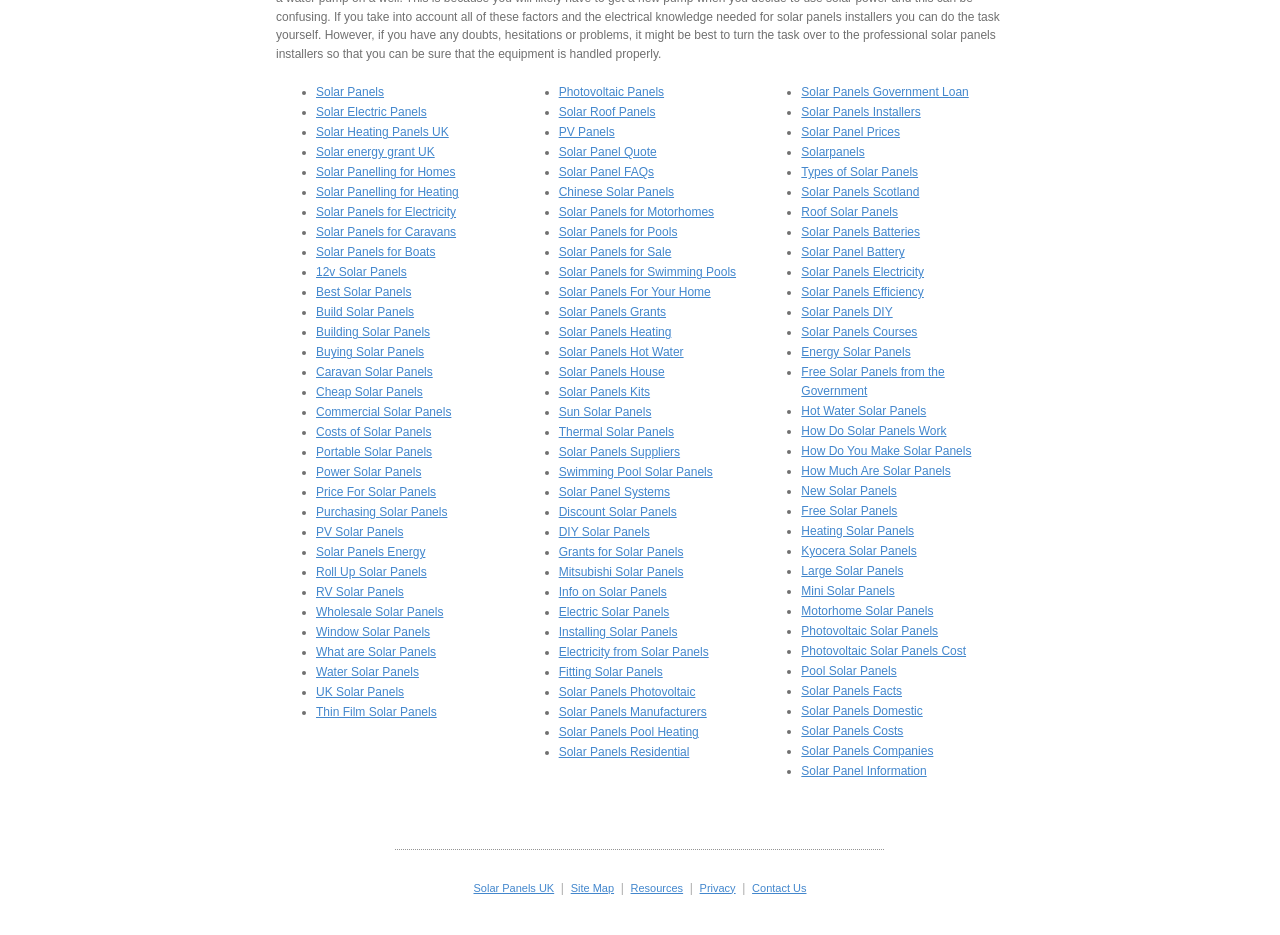Extract the bounding box for the UI element that matches this description: "Solar Panels For Your Home".

[0.436, 0.305, 0.555, 0.32]